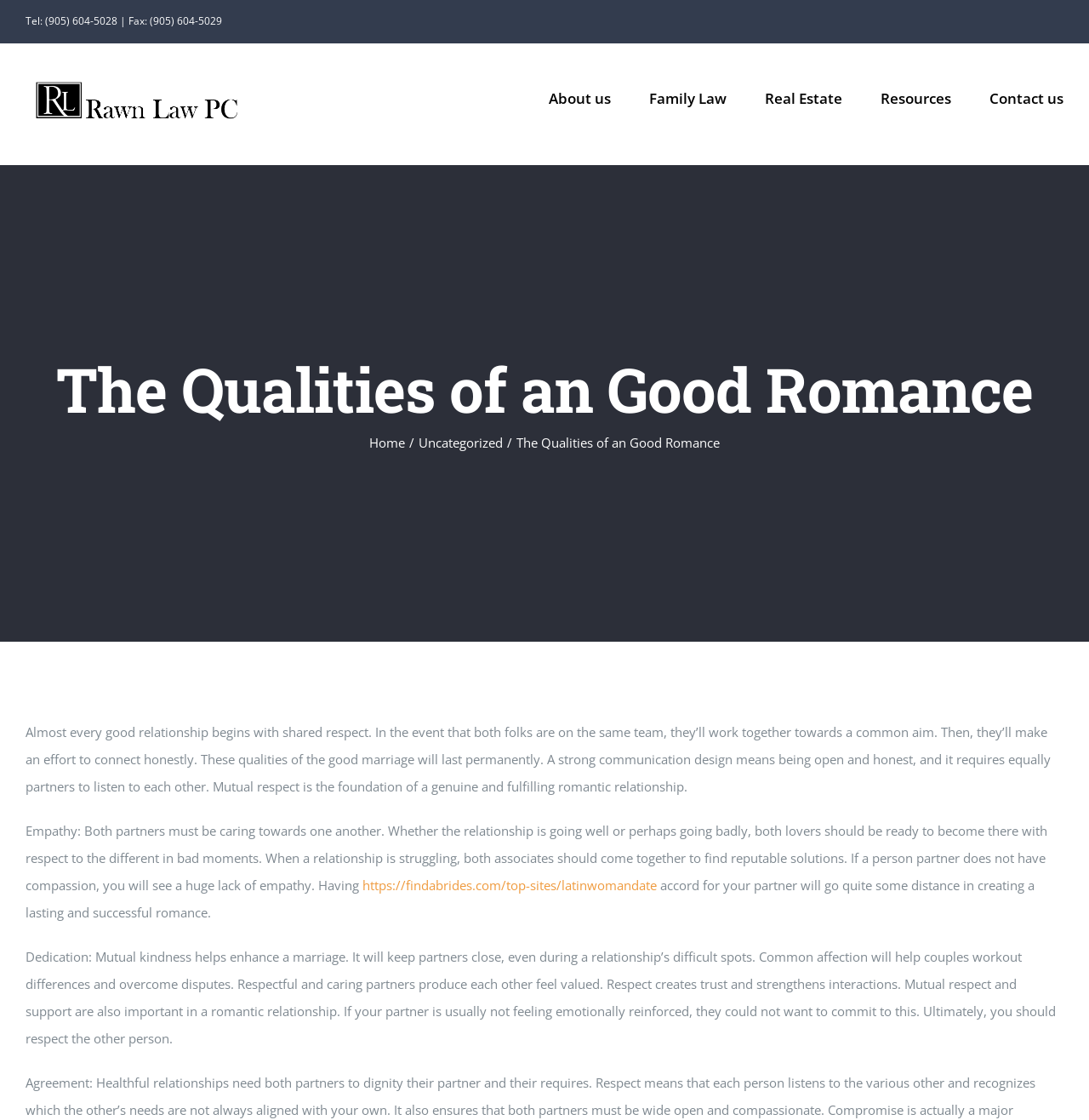Locate the bounding box coordinates of the element to click to perform the following action: 'Click the 'Uncategorized' link'. The coordinates should be given as four float values between 0 and 1, in the form of [left, top, right, bottom].

[0.384, 0.388, 0.462, 0.403]